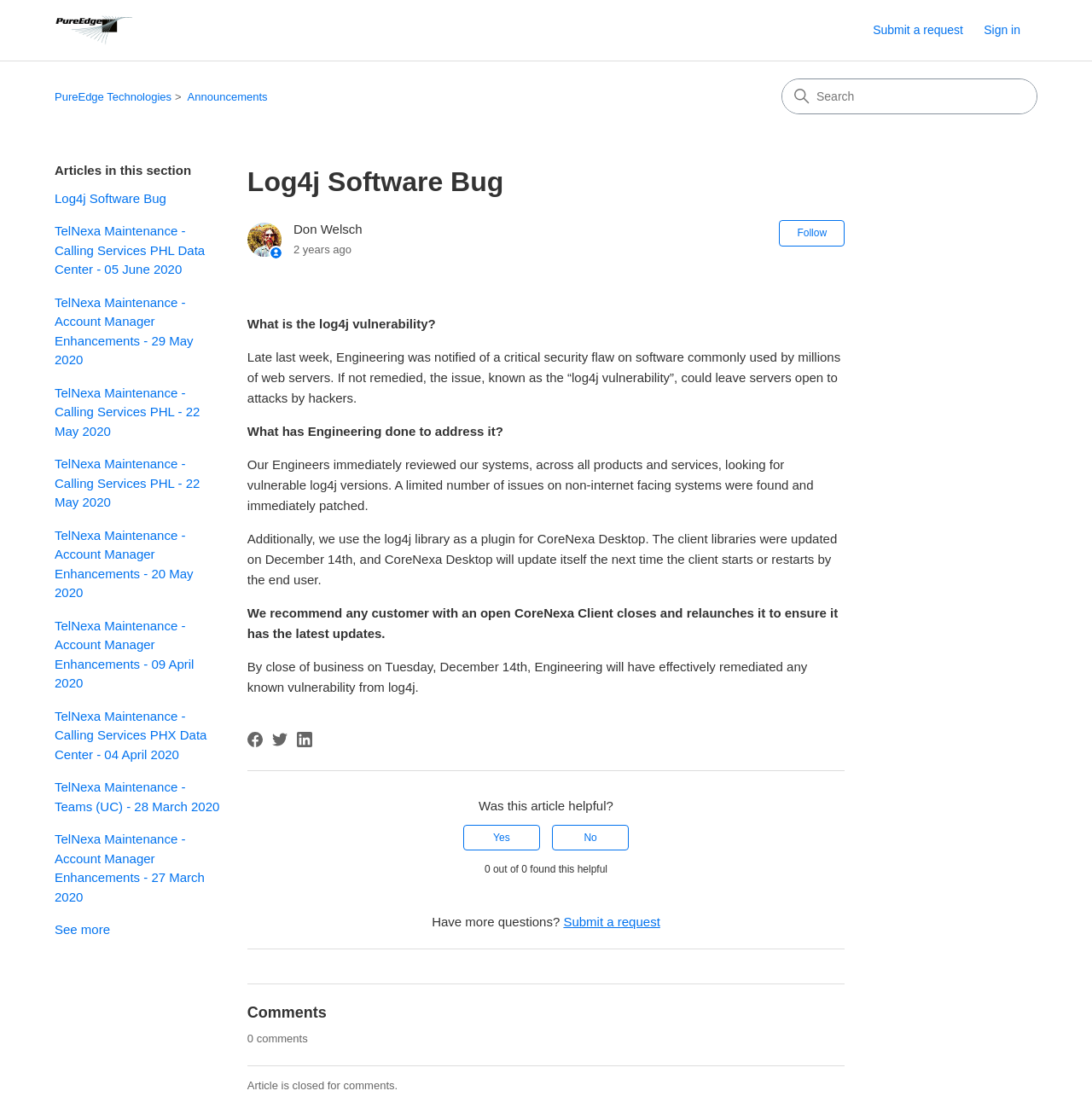Determine the coordinates of the bounding box for the clickable area needed to execute this instruction: "Sign in to your account".

[0.901, 0.019, 0.95, 0.035]